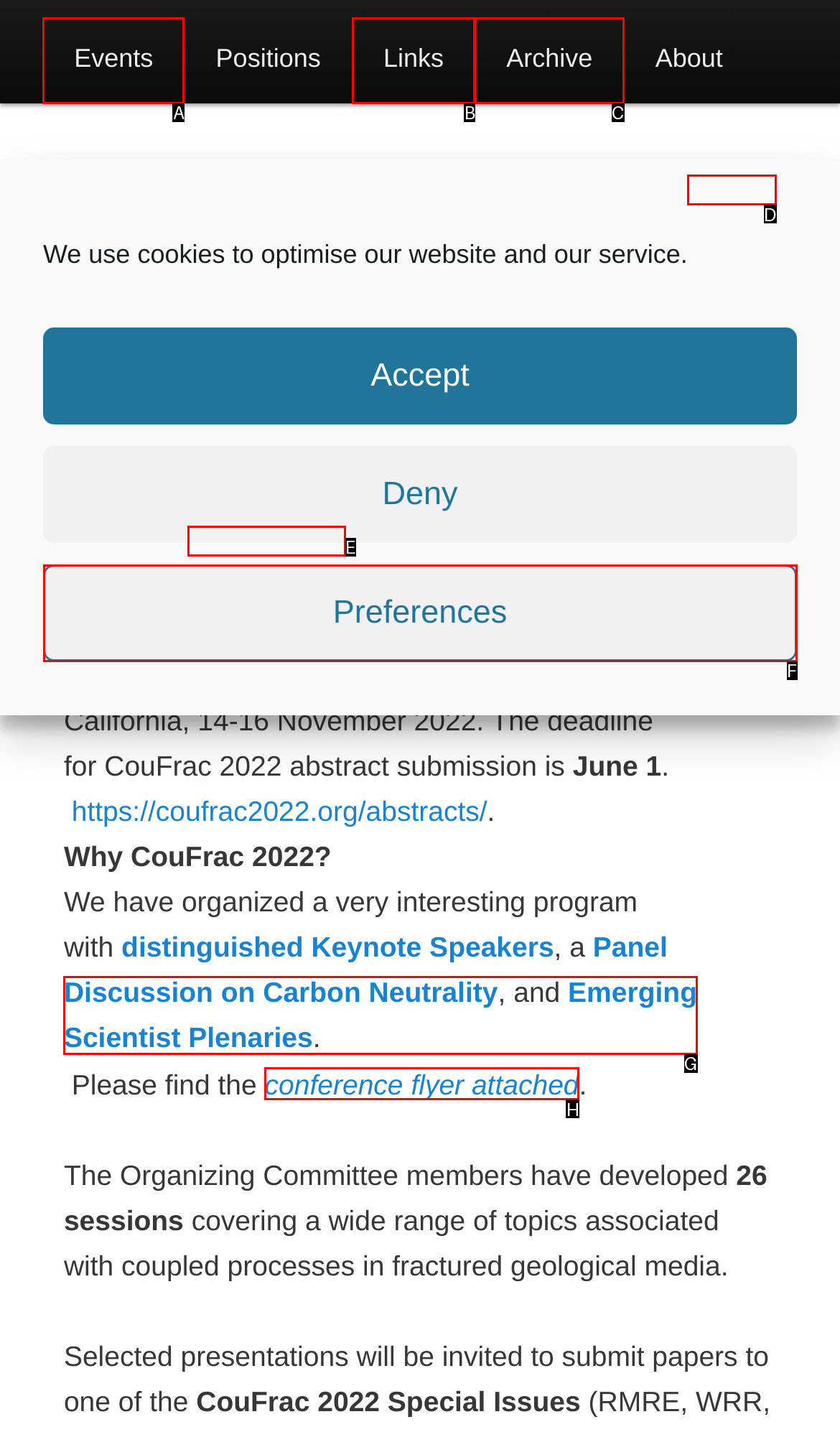Select the appropriate option that fits: Links
Reply with the letter of the correct choice.

B